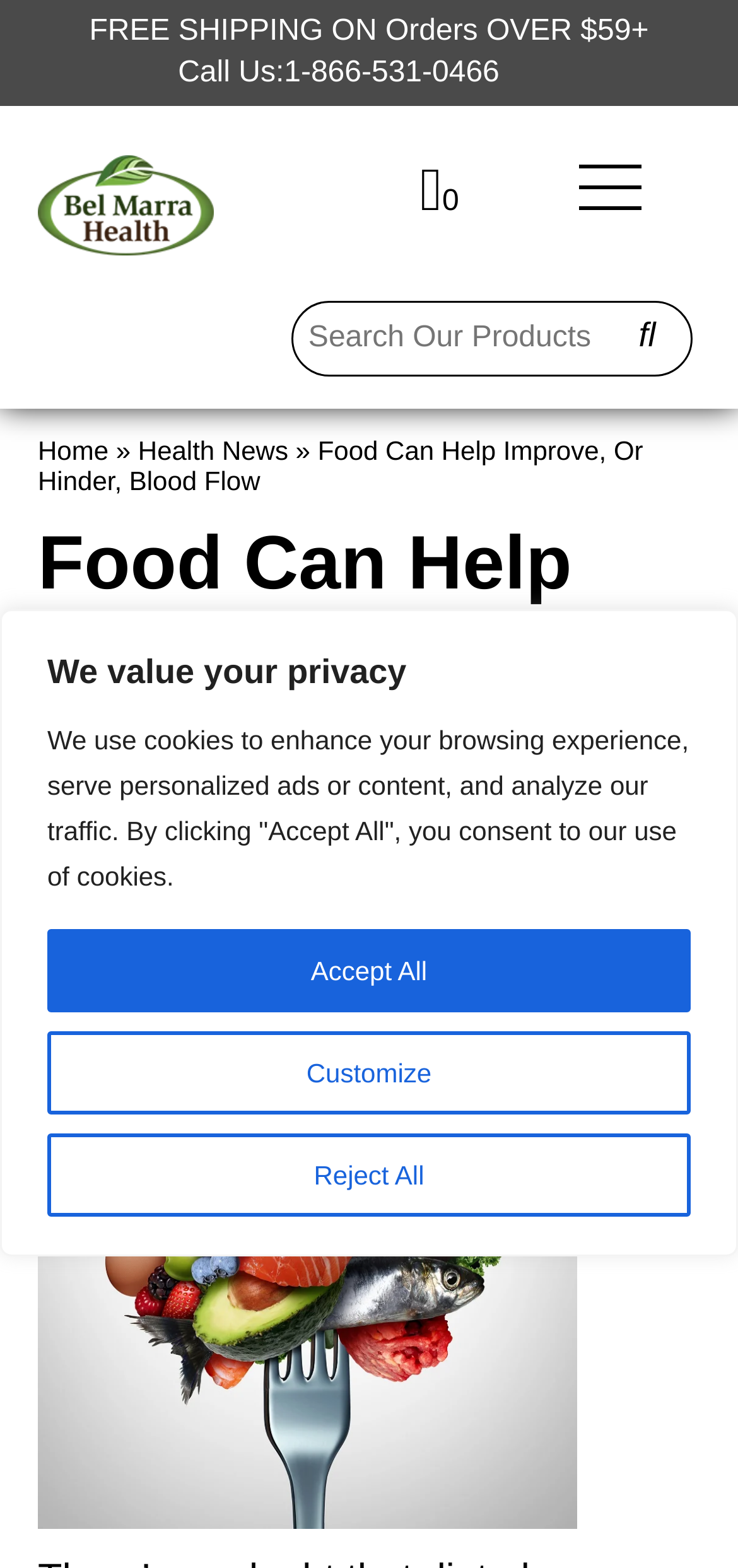What is the phone number to call?
Please answer the question with as much detail and depth as you can.

I found the phone number by looking at the link 'Call Us:1-866-531-0466' which is located at the top of the webpage.